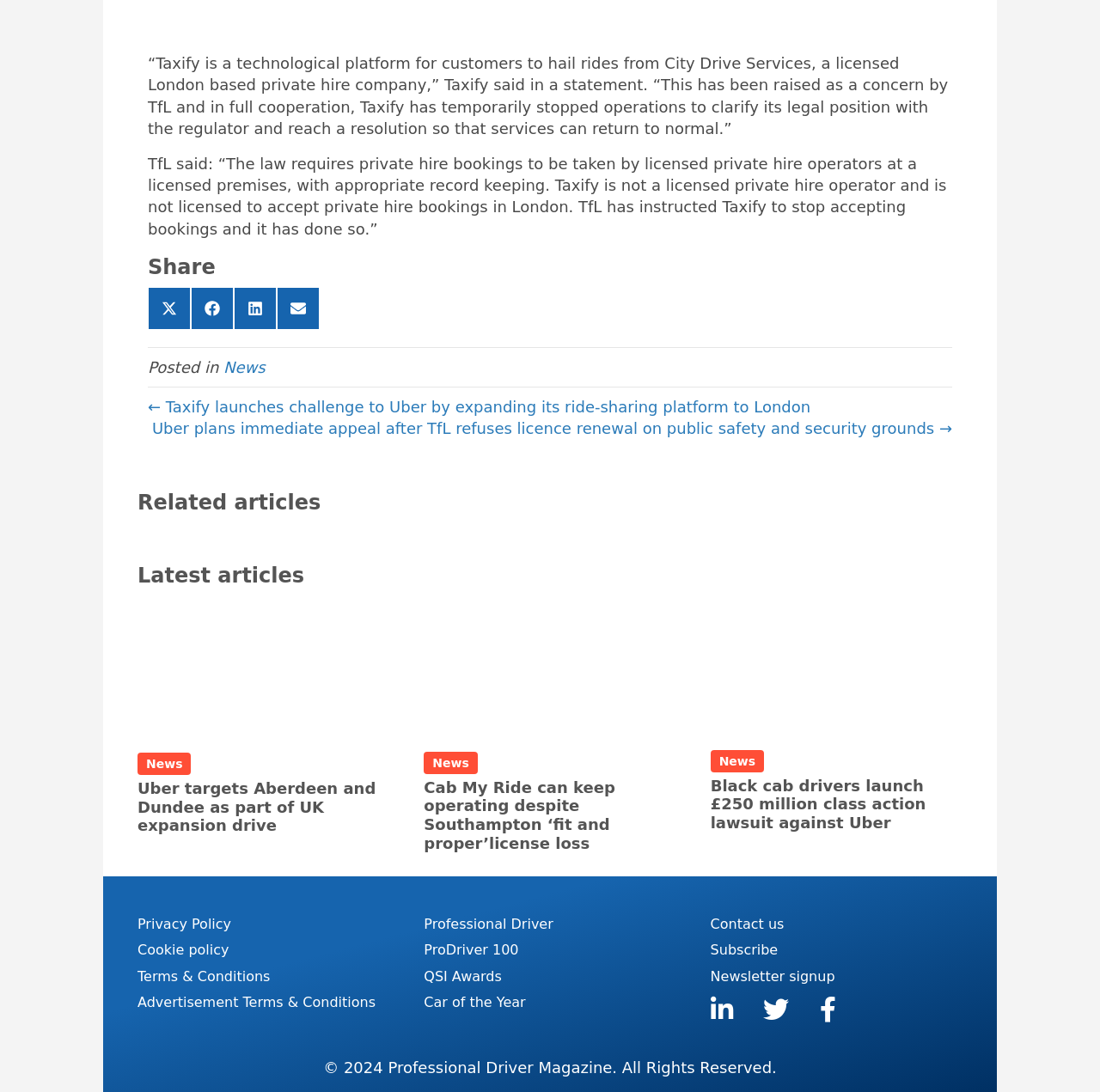Please mark the bounding box coordinates of the area that should be clicked to carry out the instruction: "Enter position or title".

None